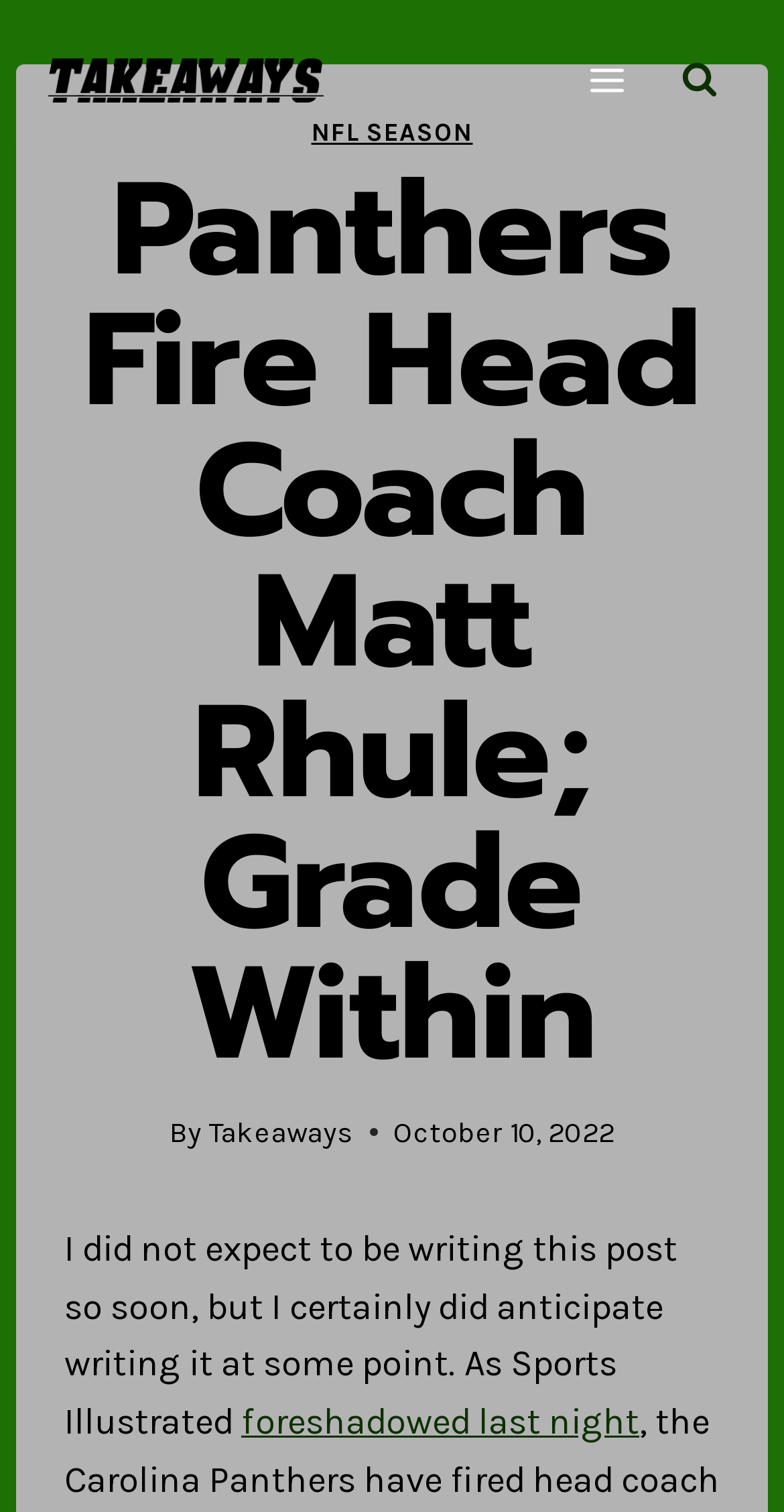Illustrate the webpage with a detailed description.

The webpage is about the Panthers firing their head coach Matt Rhule after week 5, with an analysis and grade for this move. At the top left of the page, there is a link. To the right of this link, there is a button to open a menu, and another button to view a search form. 

Below these buttons, there is a header section that spans almost the entire width of the page. Within this header, there is a link to "NFL SEASON" at the top left, and a heading that reads "Panthers Fire Head Coach Matt Rhule; Grade Within" at the top center. Below the heading, there is a text "By" followed by a link to "Takeaways" at the top right. Next to this link, there is a time stamp showing "October 10, 2022". 

Below the header section, there is a block of text that starts with "I did not expect to be writing this post so soon, but I certainly did anticipate writing it at some point. As Sports Illustrated" and ends with a link to "foreshadowed last night".